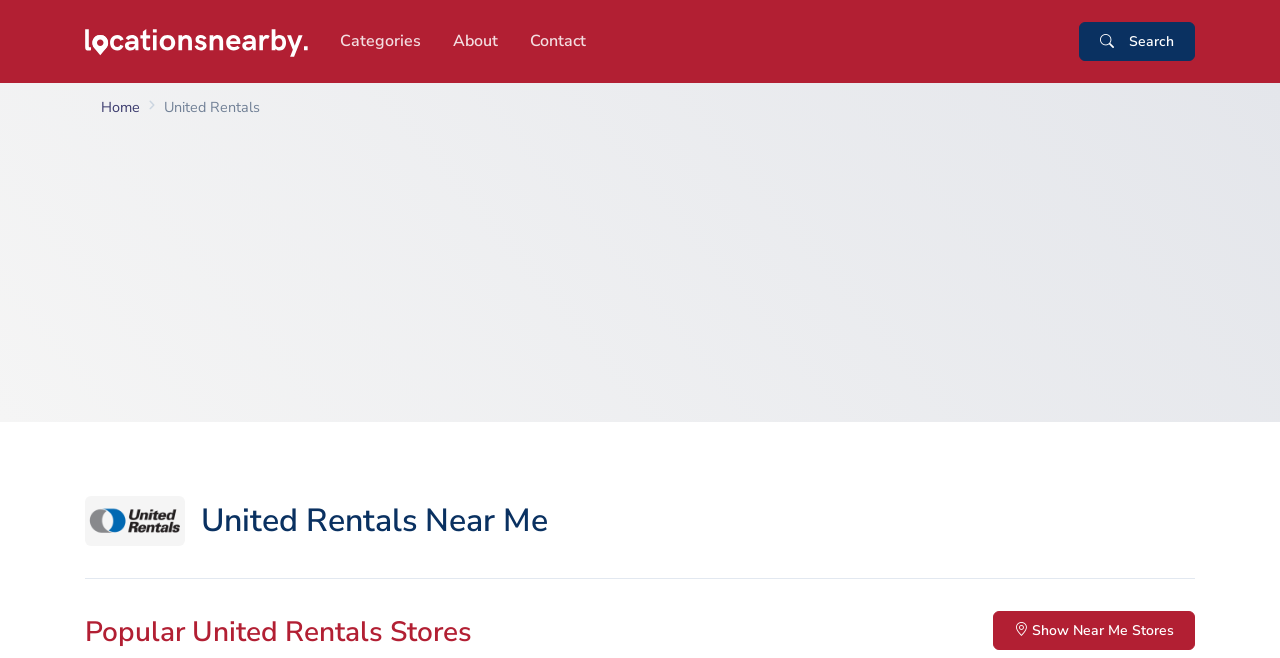Using the information shown in the image, answer the question with as much detail as possible: What type of information can be found on this webpage?

This webpage provides information about United Rentals locations, including their addresses, phone numbers, and opening hours. Users can find this information by searching for locations by state or location in the United States.